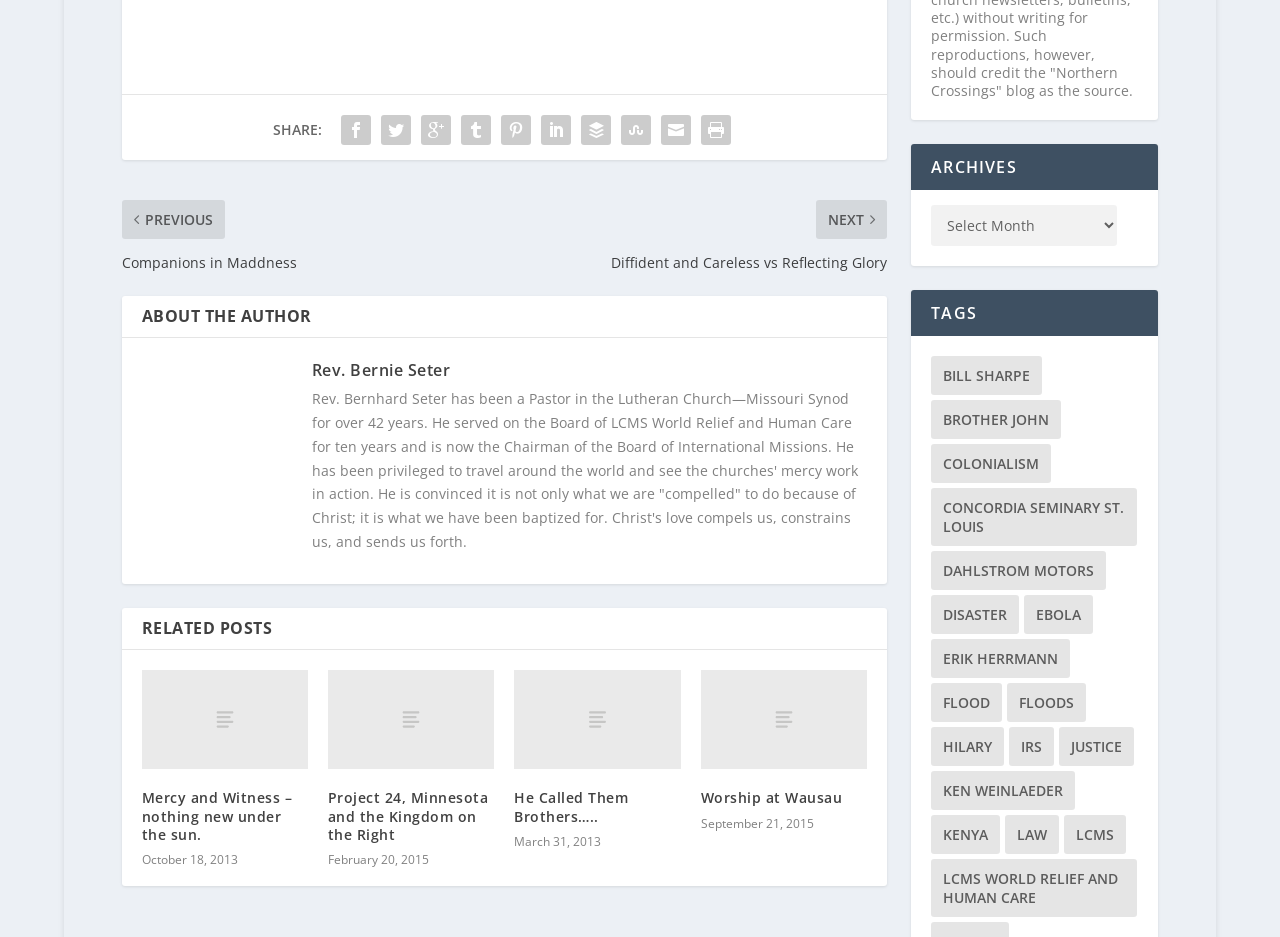What is the title of the first related post?
Look at the image and provide a short answer using one word or a phrase.

Mercy and Witness – nothing new under the sun